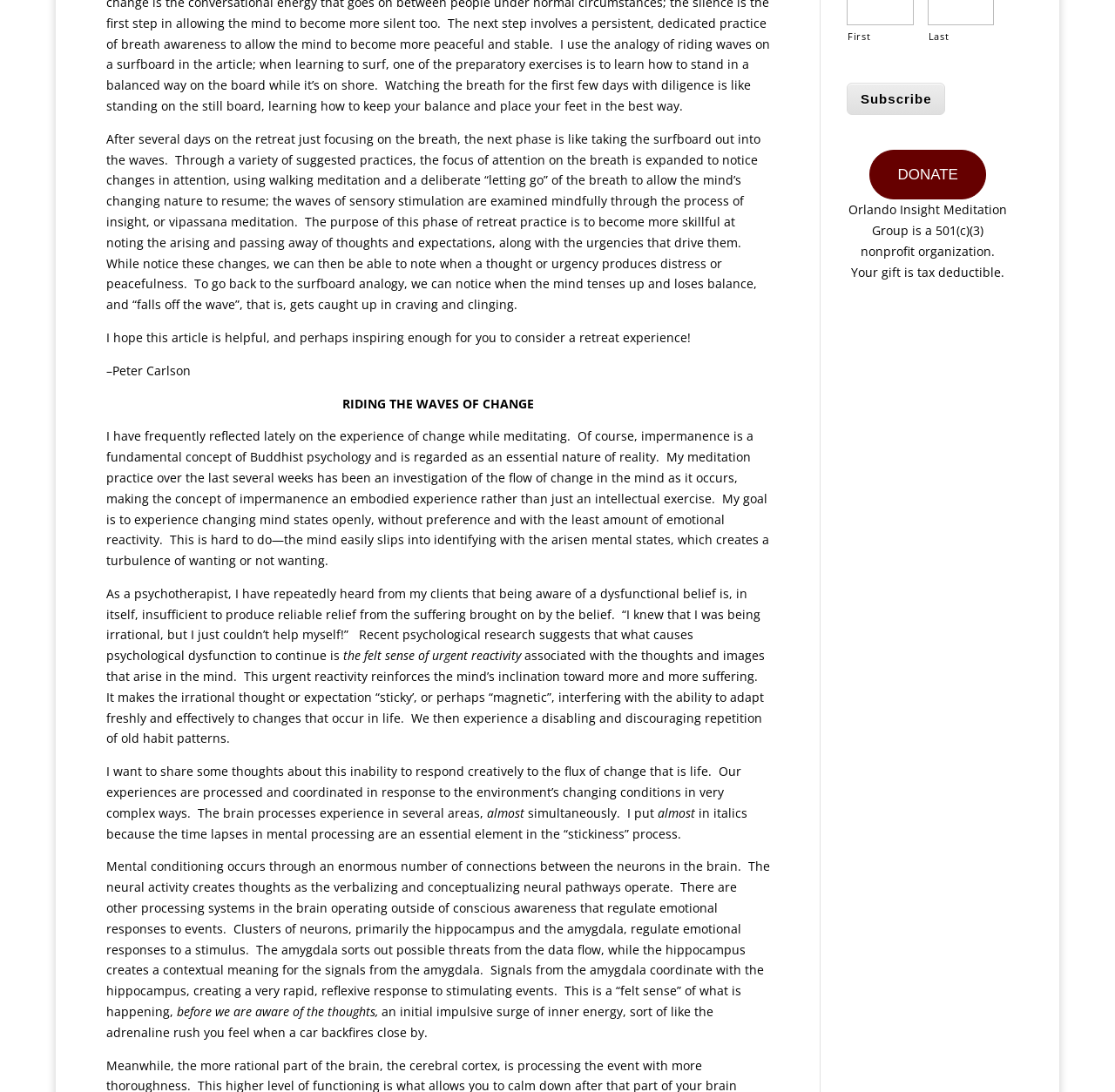Extract the bounding box coordinates for the HTML element that matches this description: "DONATE". The coordinates should be four float numbers between 0 and 1, i.e., [left, top, right, bottom].

[0.78, 0.137, 0.884, 0.183]